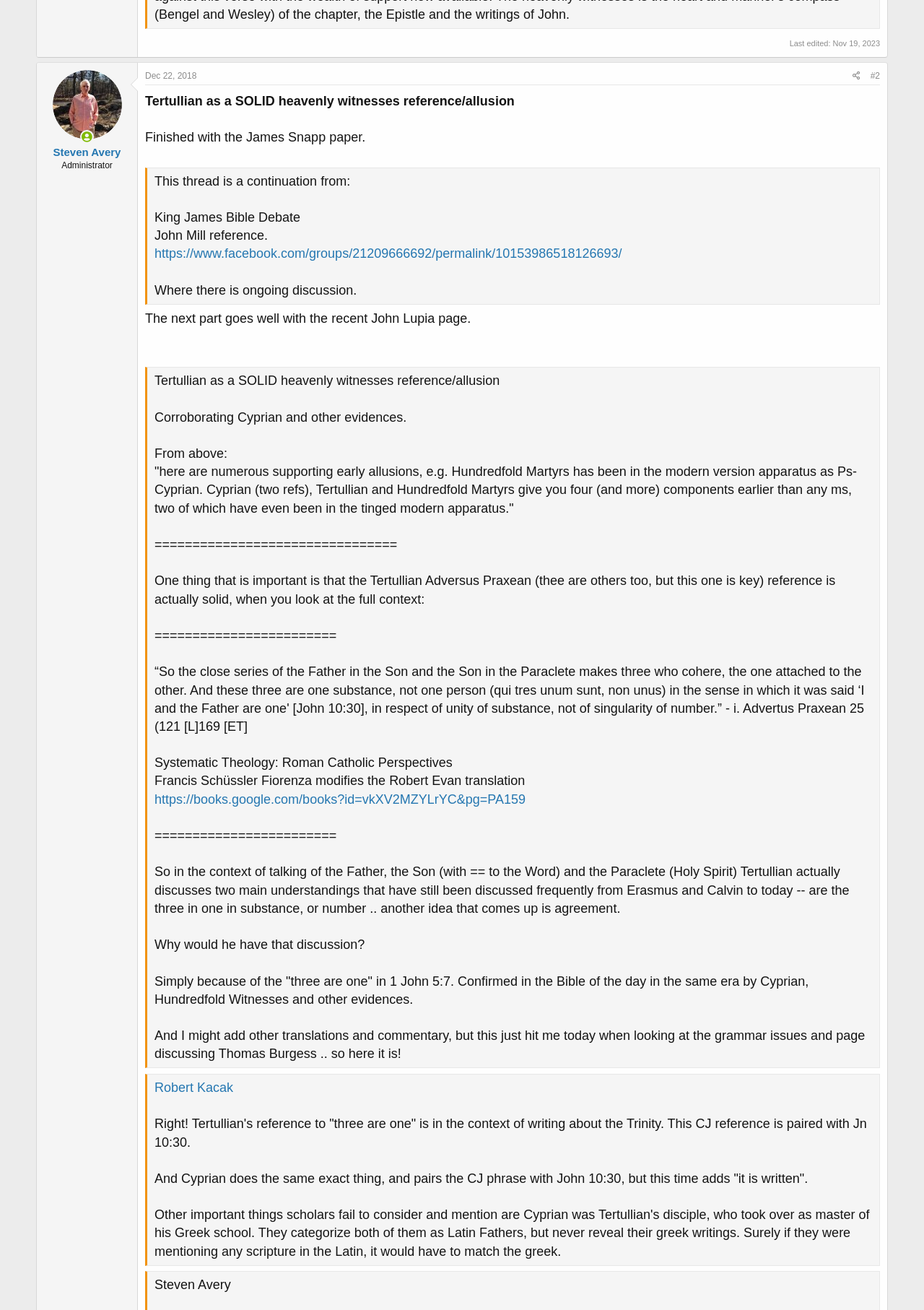Please give a succinct answer using a single word or phrase:
How many social media sharing options are available?

8